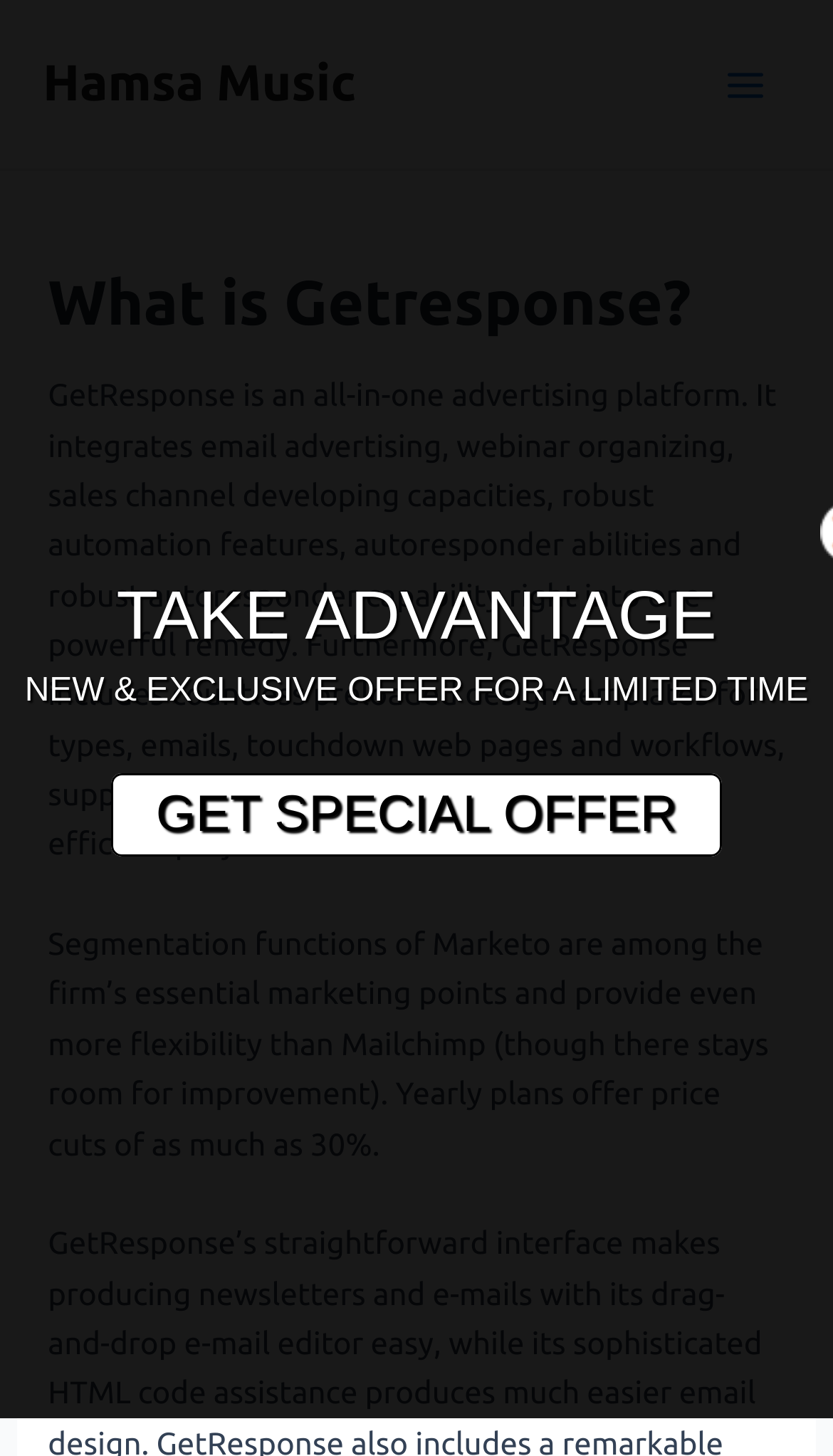Can you give a comprehensive explanation to the question given the content of the image?
What is the purpose of the 'GET SPECIAL OFFER' link?

The 'GET SPECIAL OFFER' link is likely to direct users to a page where they can take advantage of a new and exclusive offer for a limited time, as indicated by the surrounding text.